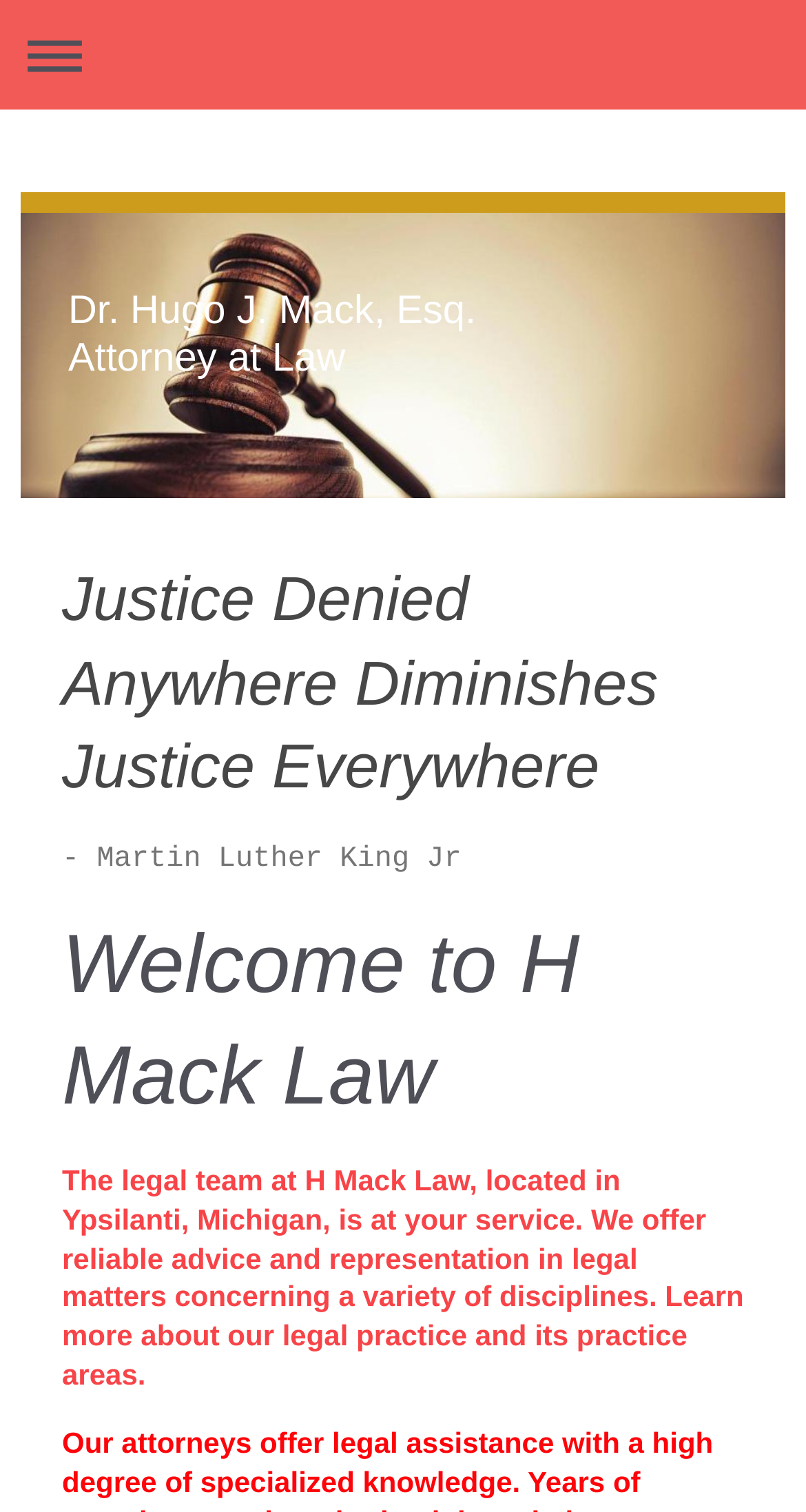What is the quote on the webpage?
Based on the screenshot, respond with a single word or phrase.

Justice Denied Anywhere Diminishes Justice Everywhere